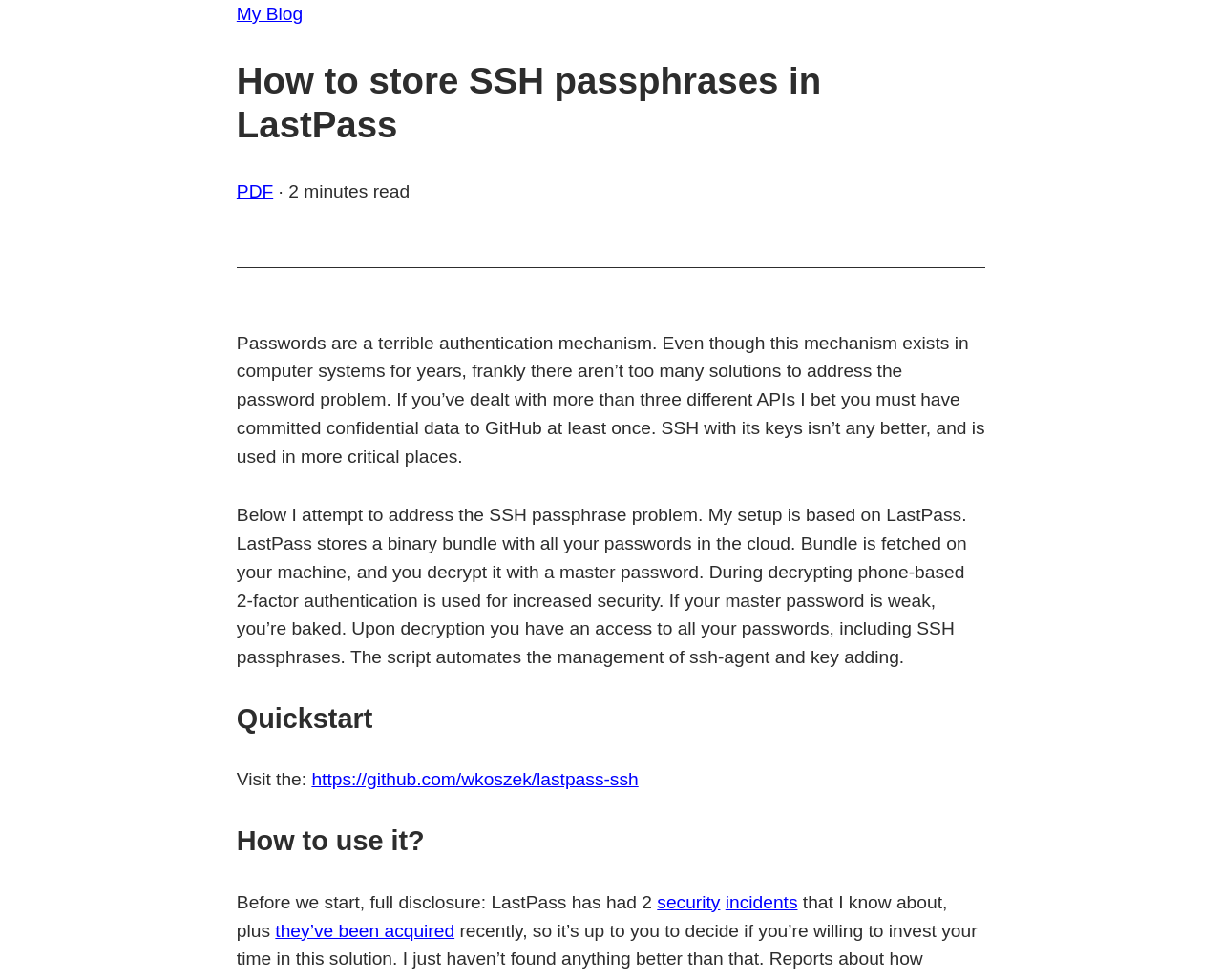Give the bounding box coordinates for the element described by: "they’ve been acquired".

[0.225, 0.939, 0.372, 0.96]